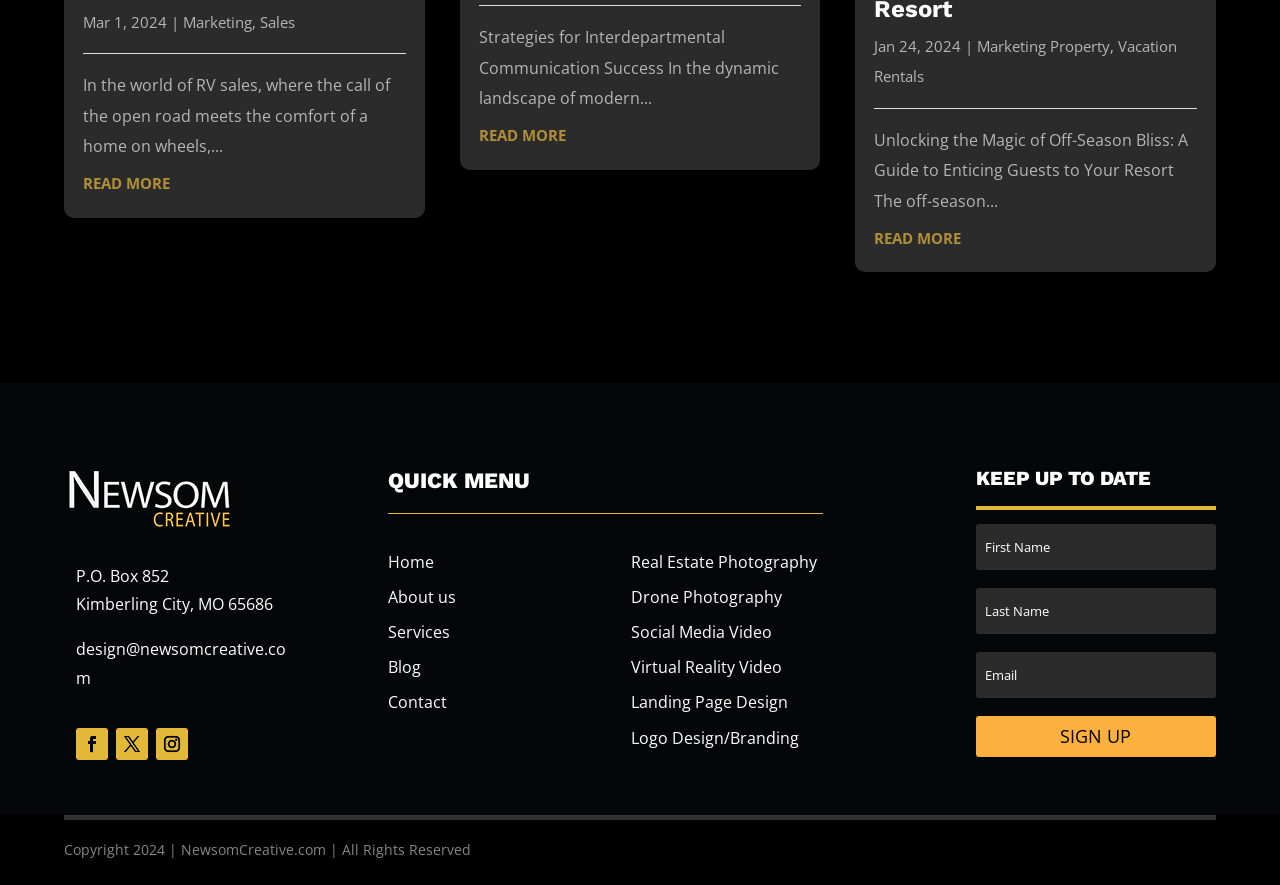Provide a short answer to the following question with just one word or phrase: What is the date of the first article?

Mar 1, 2024